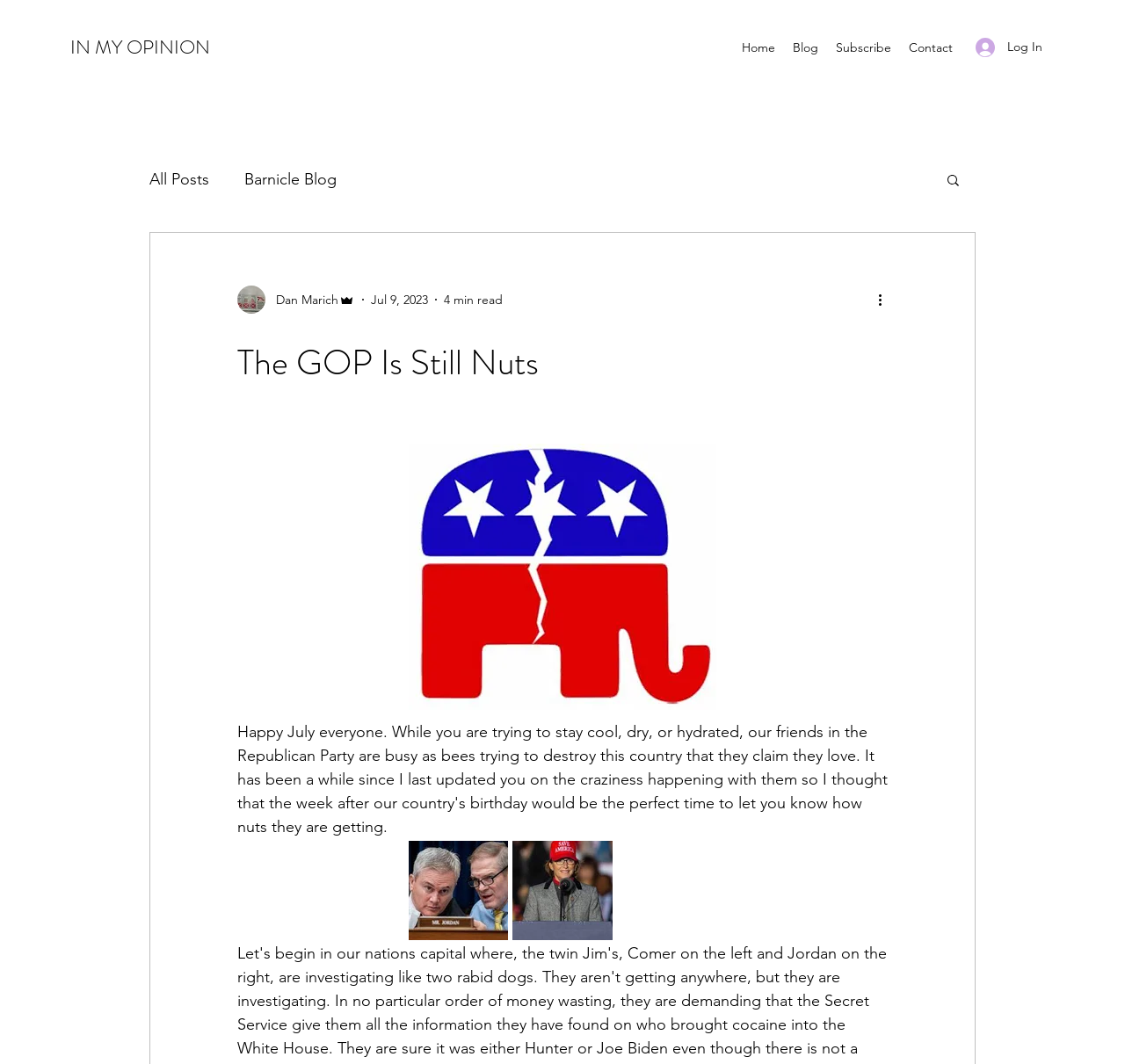Please specify the bounding box coordinates of the region to click in order to perform the following instruction: "Read the 'Barnicle Blog'".

[0.217, 0.159, 0.299, 0.178]